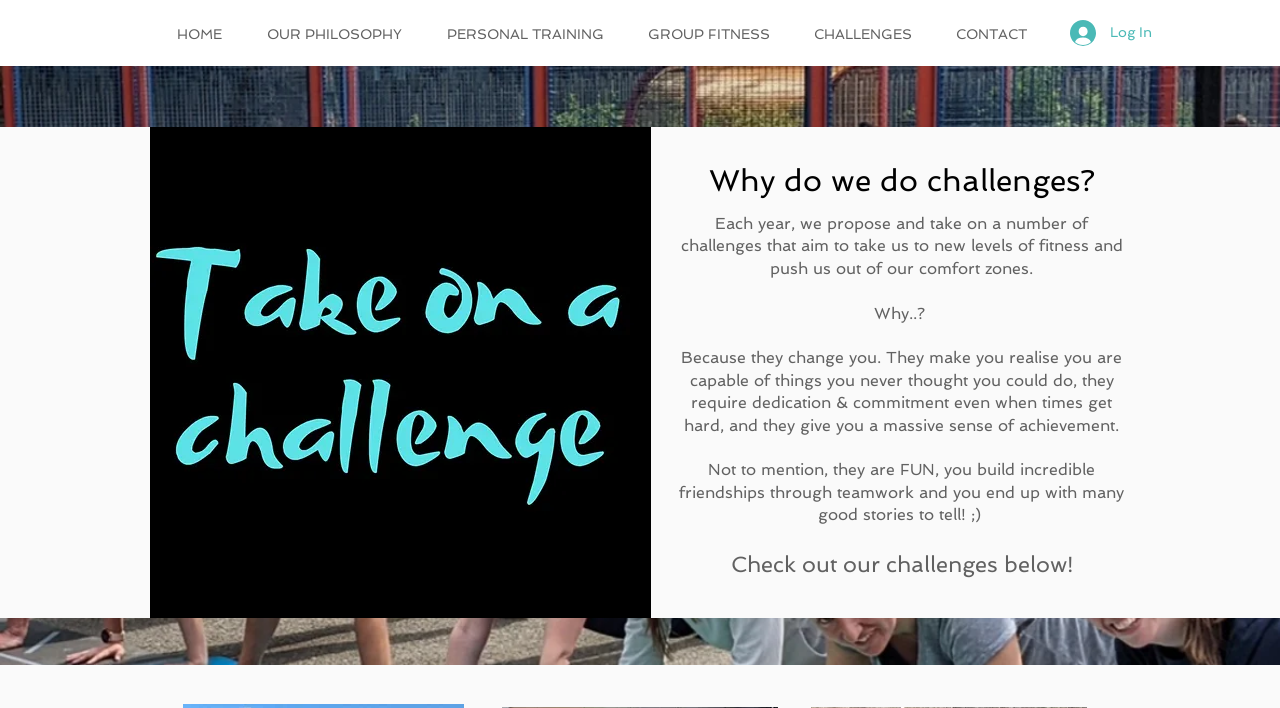Generate the text content of the main headline of the webpage.

Why do we do challenges?